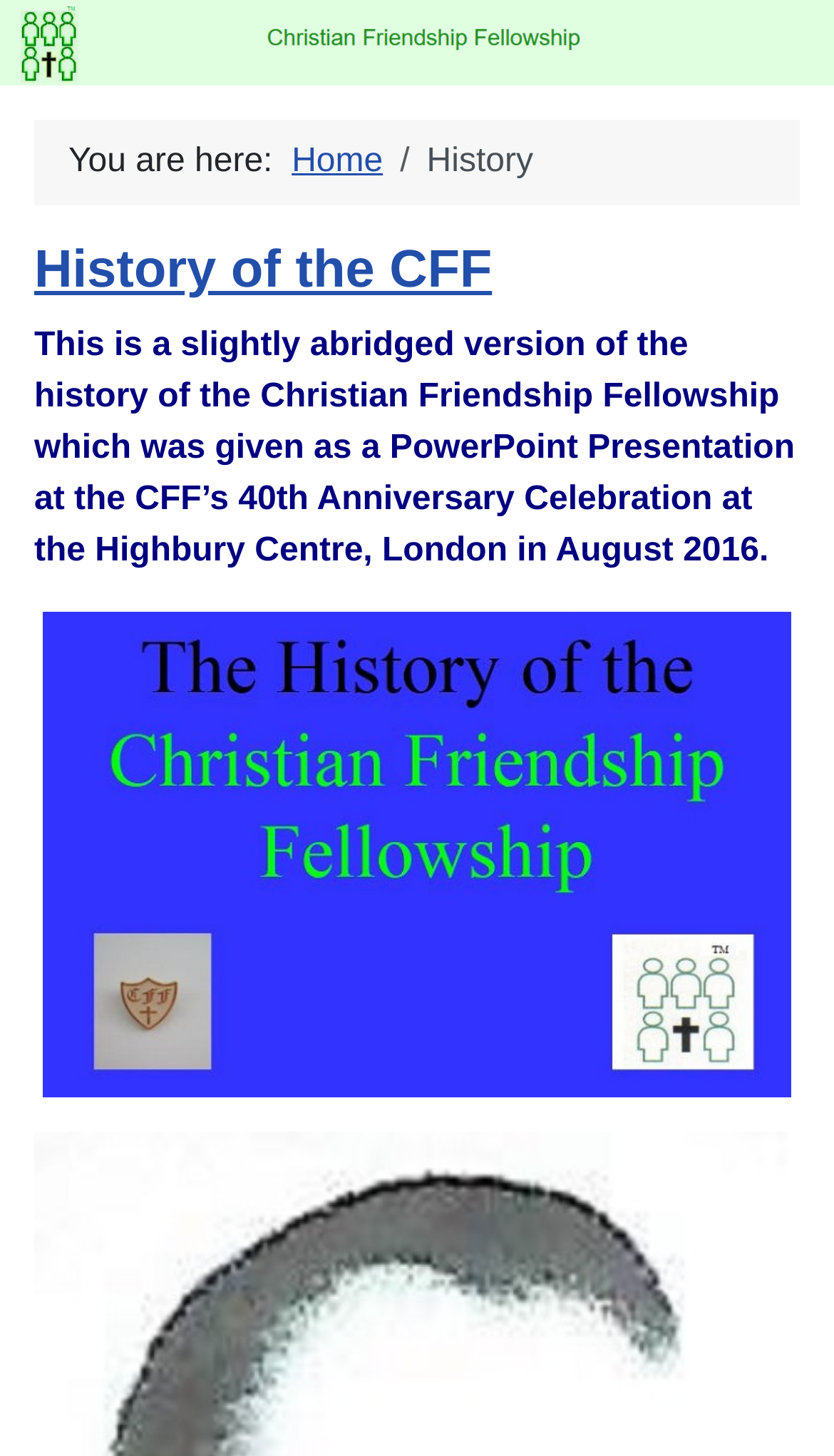What is the purpose of the image on the page?
Based on the image, answer the question with as much detail as possible.

The image is labeled as 'History heading' and is placed above the heading 'History of the CFF', suggesting that it is a heading image or a decorative element related to the history of the Christian Friendship Fellowship.